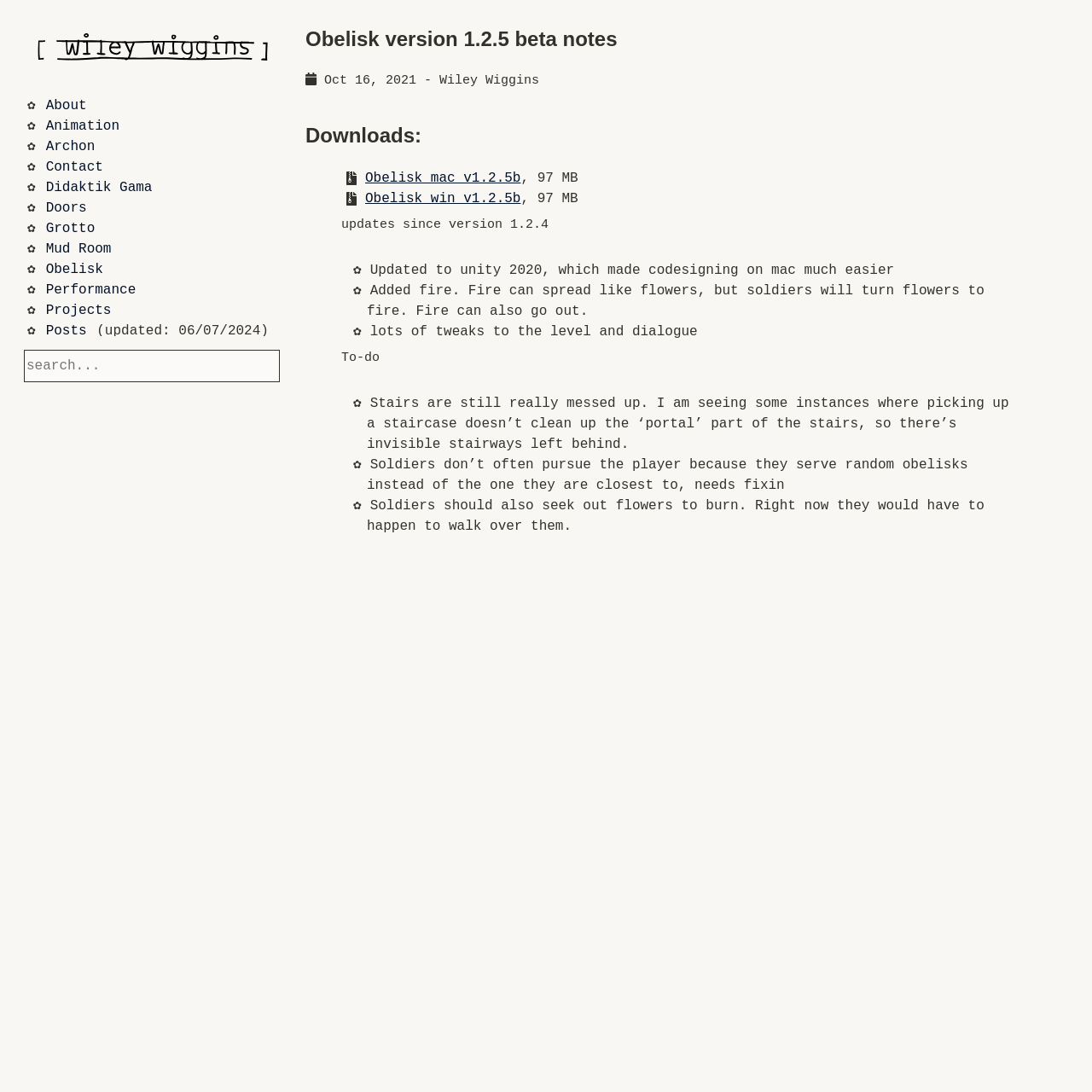Identify the bounding box coordinates of the clickable section necessary to follow the following instruction: "check updates since version 1.2.4". The coordinates should be presented as four float numbers from 0 to 1, i.e., [left, top, right, bottom].

[0.312, 0.199, 0.502, 0.212]